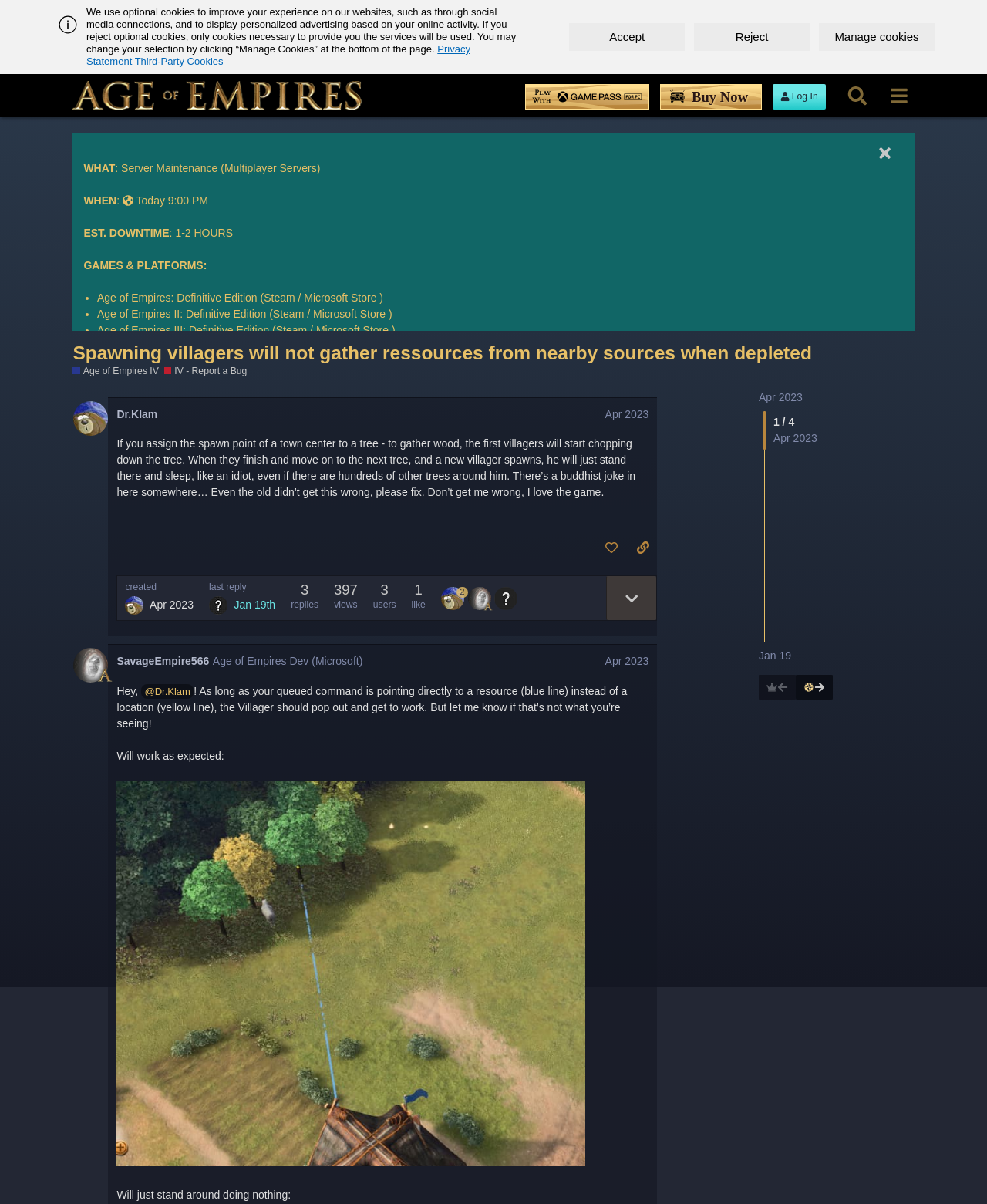Utilize the details in the image to give a detailed response to the question: Which Age of Empires games will be affected by the maintenance?

The webpage lists the affected games as Age of Empires: Definitive Edition, Age of Empires II: Definitive Edition, Age of Empires III: Definitive Edition, and Age of Empires IV, all of which are available on Steam and Microsoft Store.